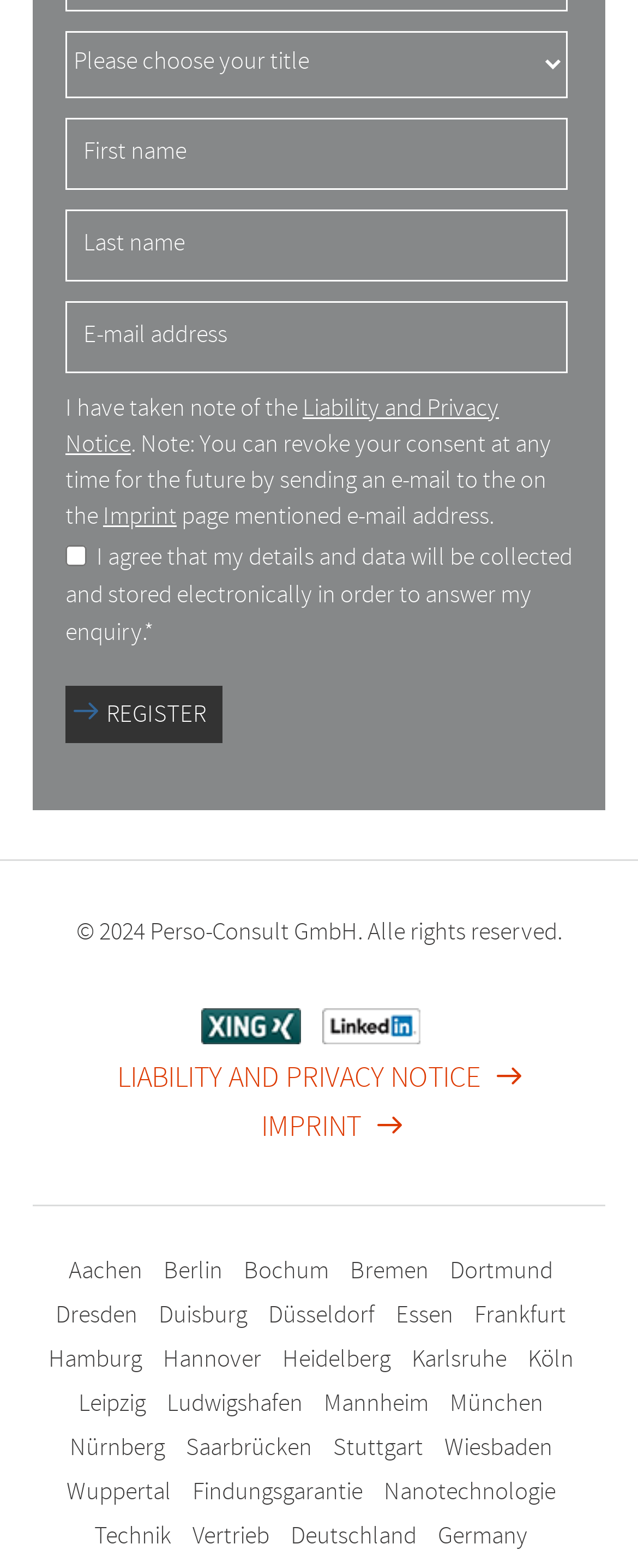Identify the bounding box coordinates necessary to click and complete the given instruction: "Read the liability and privacy notice".

[0.103, 0.25, 0.782, 0.296]